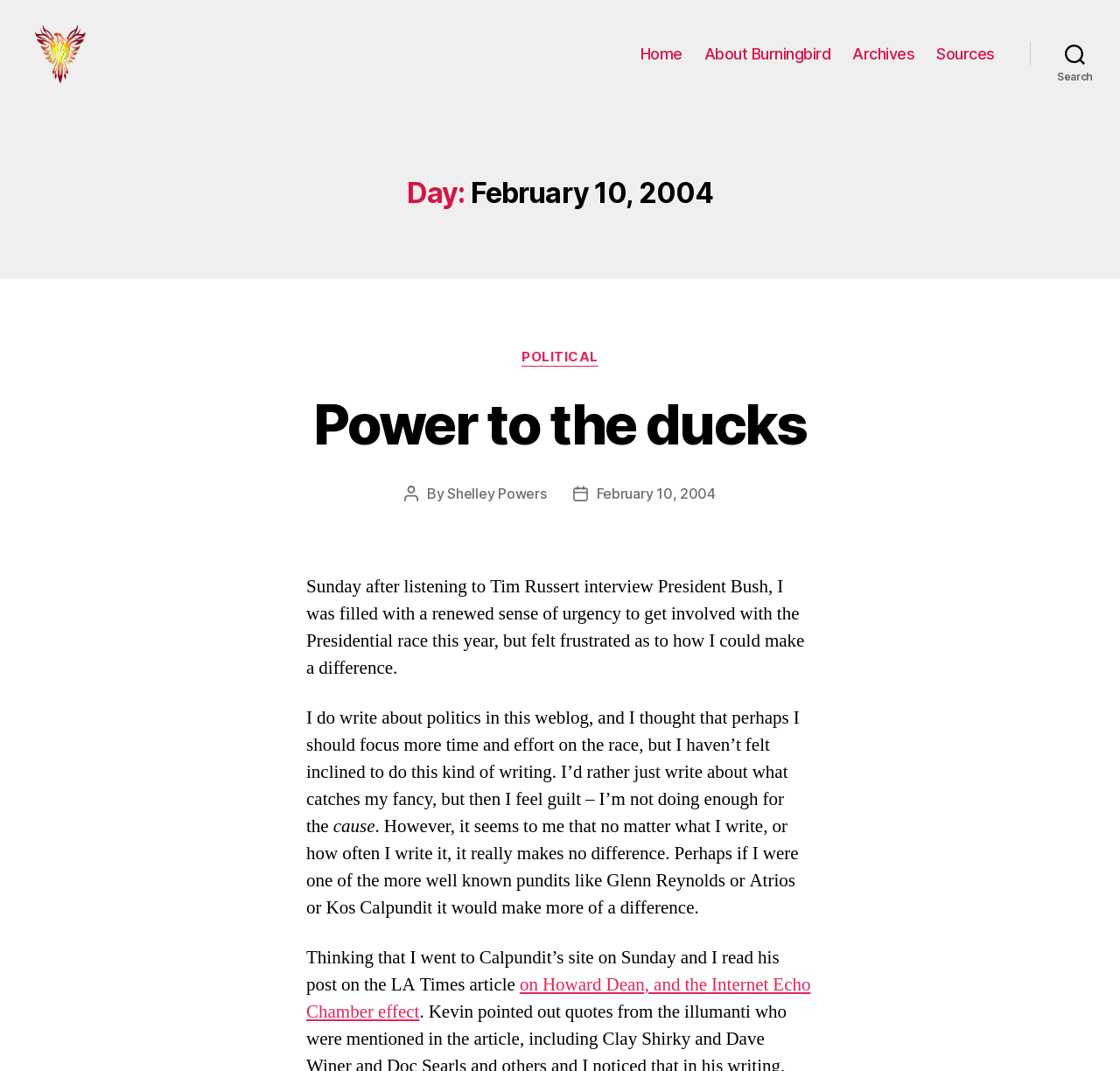Find the bounding box coordinates for the HTML element described as: "will insurance cover cbd oil". The coordinates should consist of four float values between 0 and 1, i.e., [left, top, right, bottom].

None